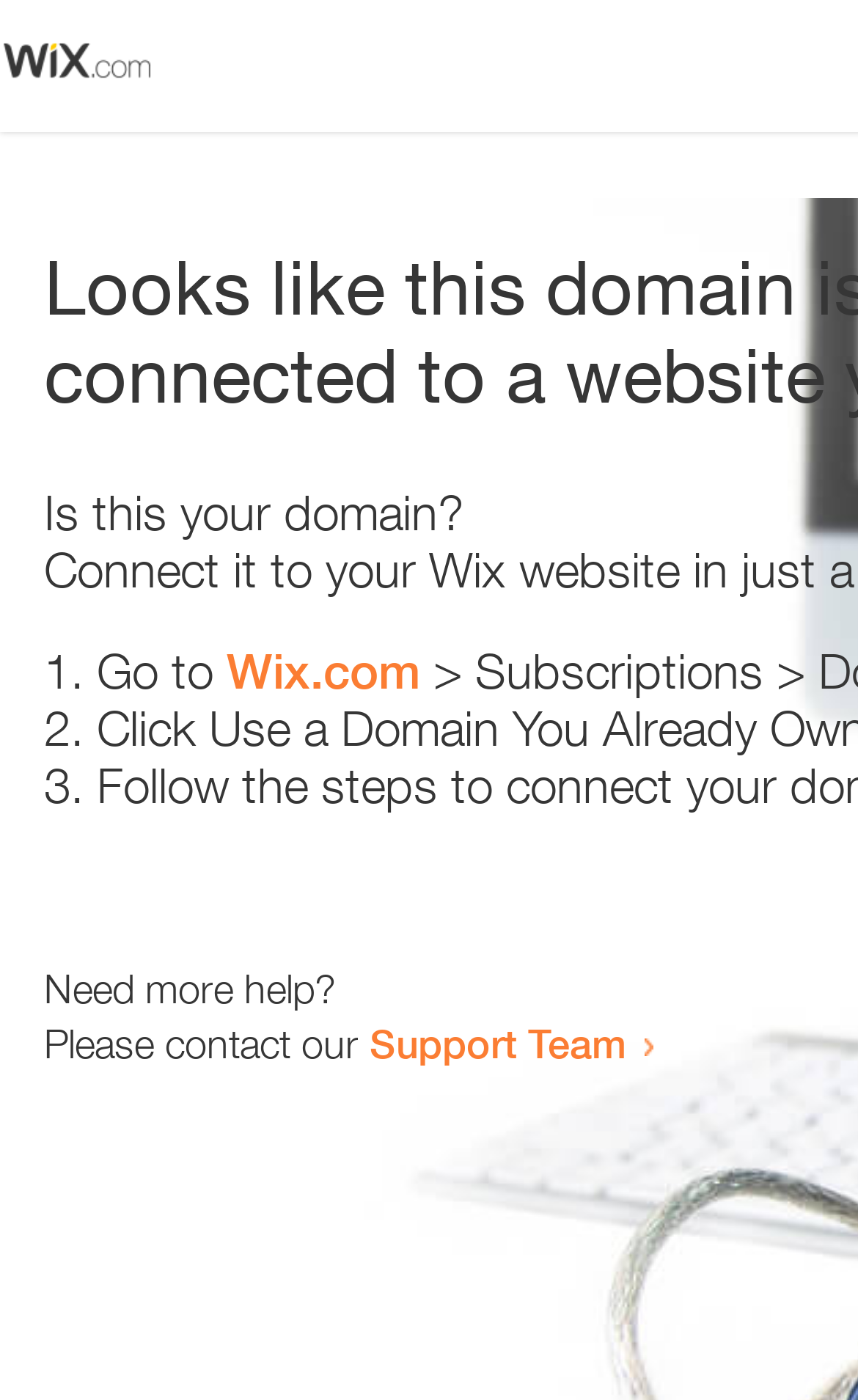Answer the question below using just one word or a short phrase: 
Where can I get more help?

Support Team